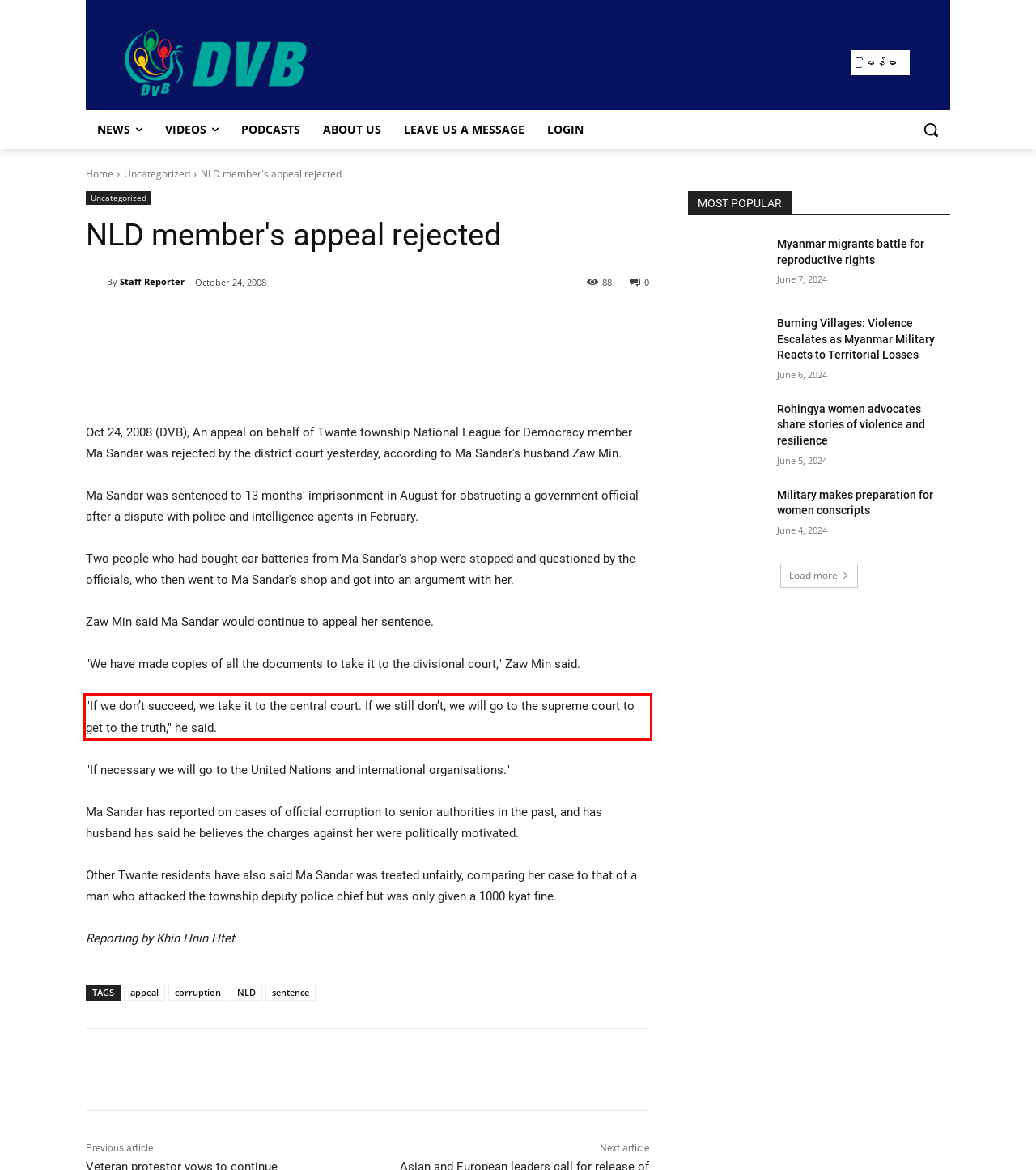Locate the red bounding box in the provided webpage screenshot and use OCR to determine the text content inside it.

"If we don’t succeed, we take it to the central court. If we still don’t, we will go to the supreme court to get to the truth," he said.